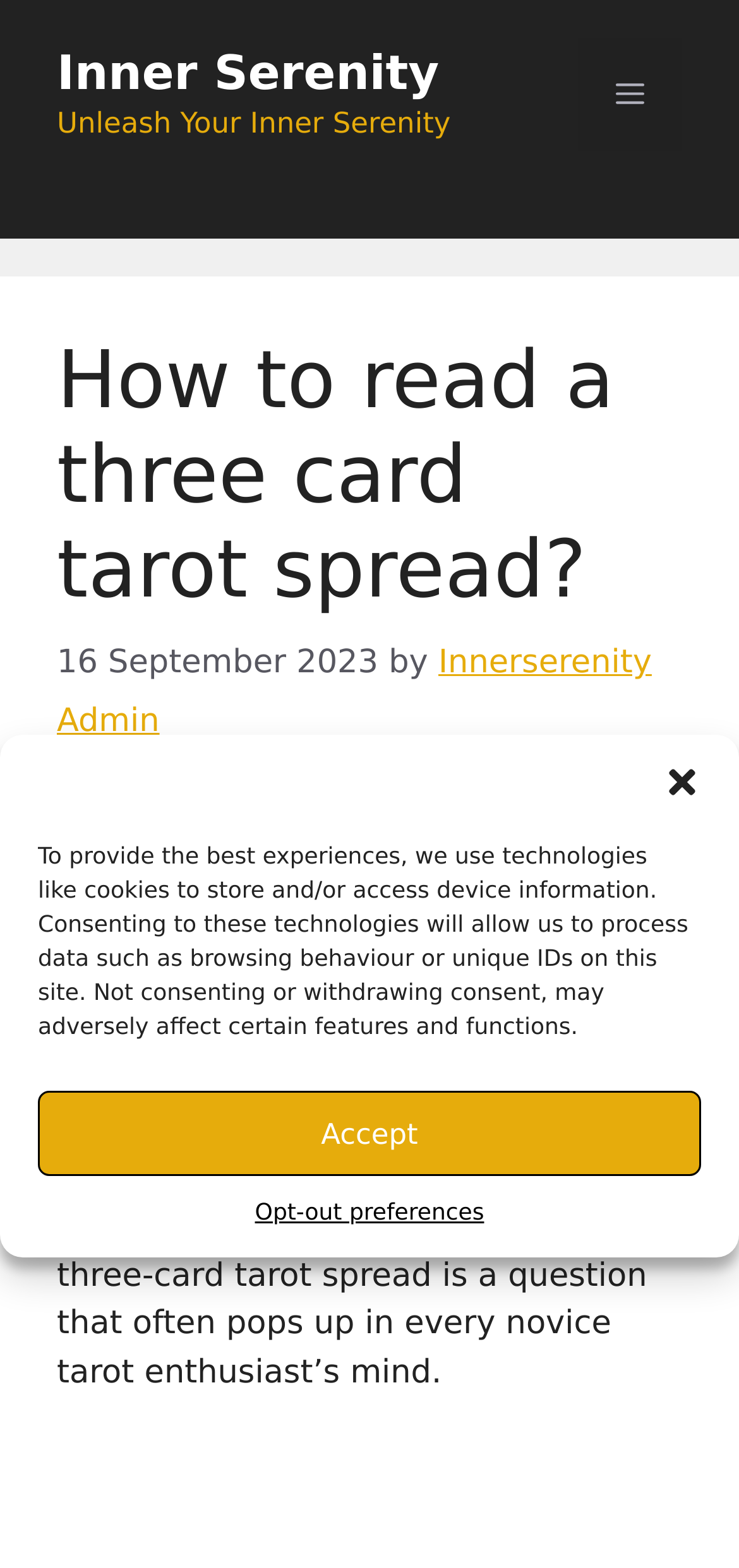Utilize the details in the image to give a detailed response to the question: What is the name of the website?

I determined the answer by looking at the banner element at the top of the webpage, which contains the link 'Inner Serenity' and the static text 'Unleash Your Inner Serenity'. This suggests that the website is named 'Inner Serenity'.